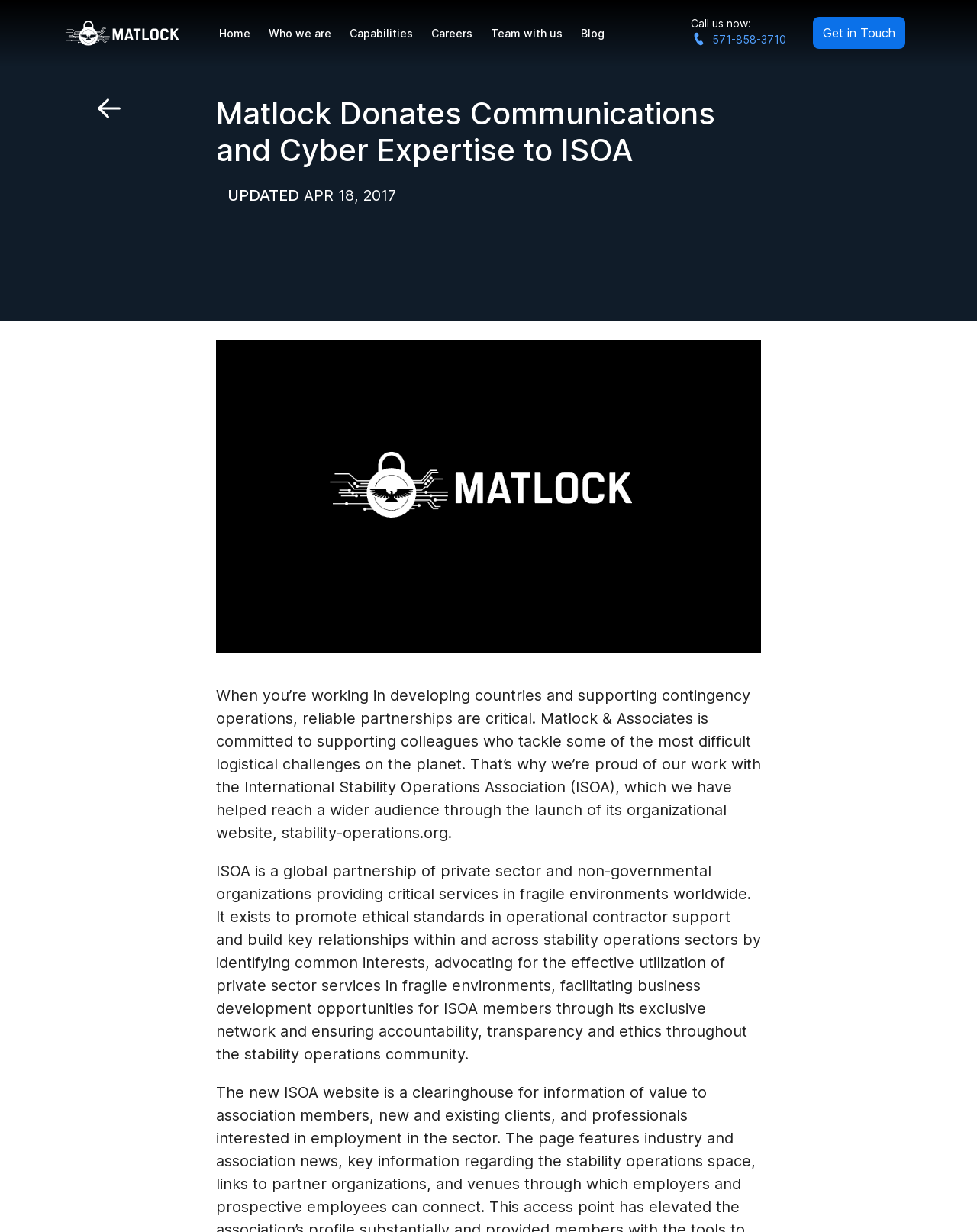Provide the bounding box coordinates of the UI element that matches the description: "Get in Touch".

[0.832, 0.014, 0.927, 0.04]